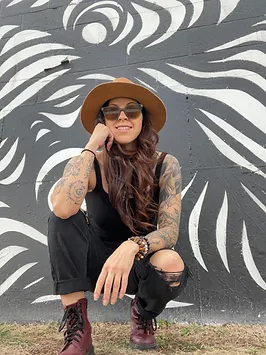What is the color of the boots?
Respond with a short answer, either a single word or a phrase, based on the image.

Burgundy